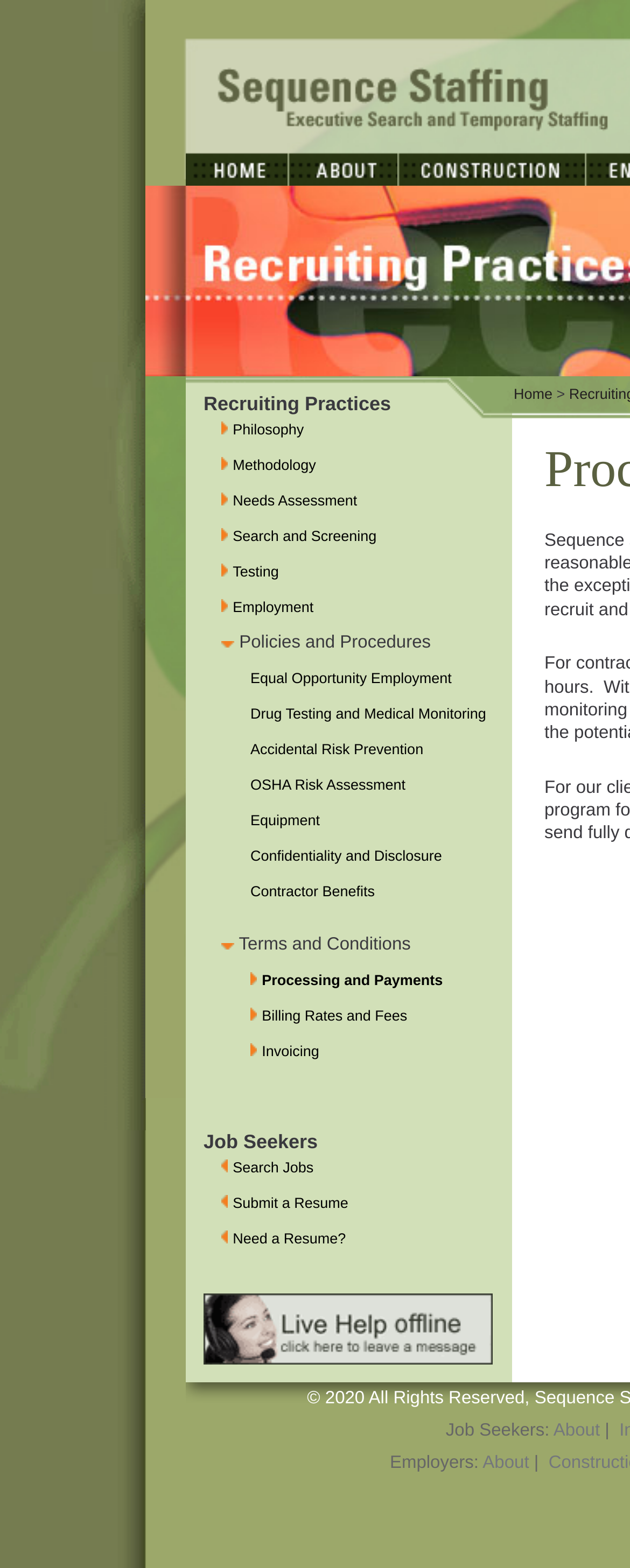What is the name of the section that mentions Recruiting Practices Philosophy?
Using the image, elaborate on the answer with as much detail as possible.

The section that mentions Recruiting Practices Philosophy is part of the Processing and Payments section, which also includes other related topics such as Methodology, Needs Assessment, and Search and Screening.